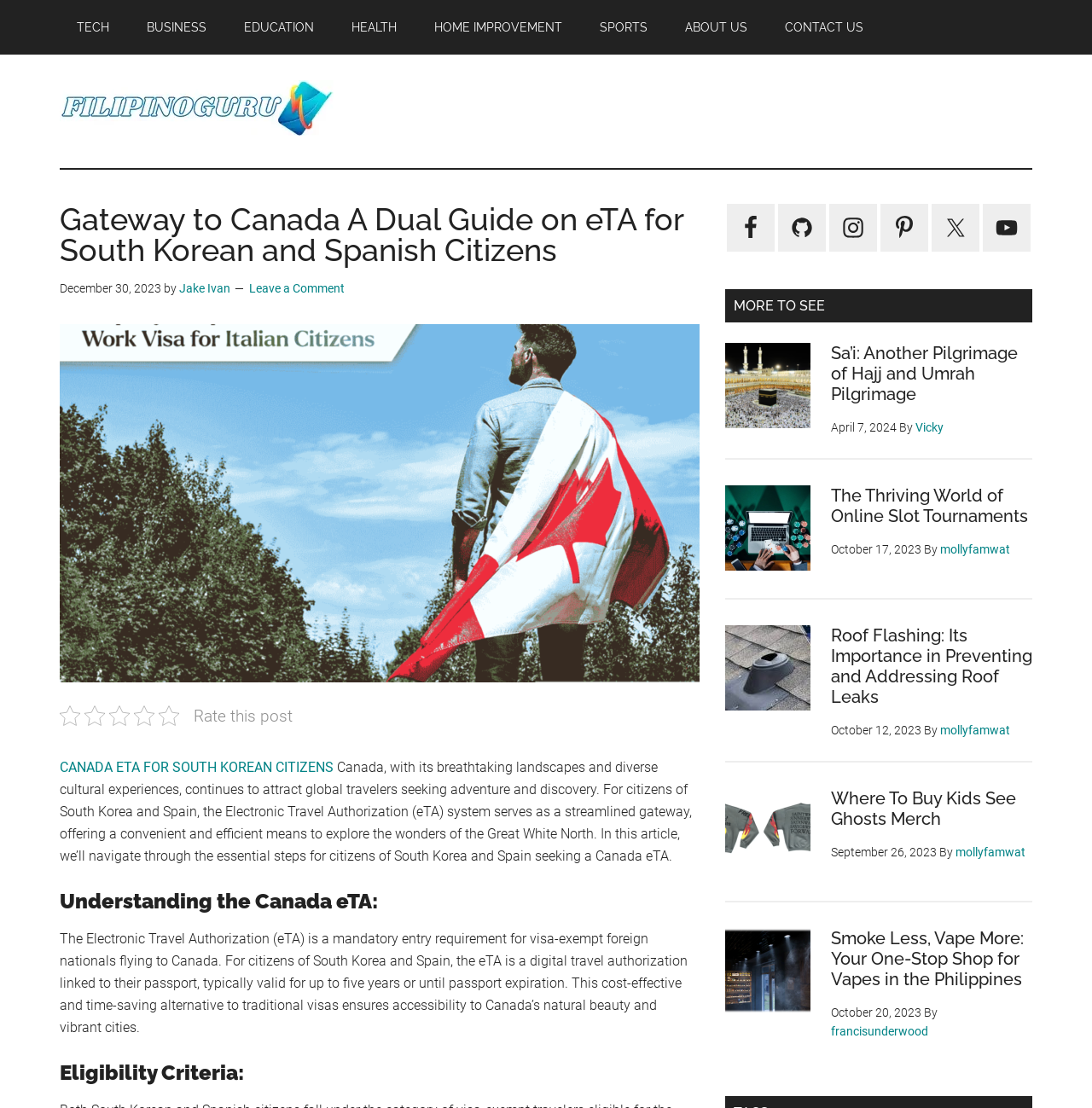What is the purpose of the Canada eTA?
Look at the screenshot and respond with one word or a short phrase.

entry requirement